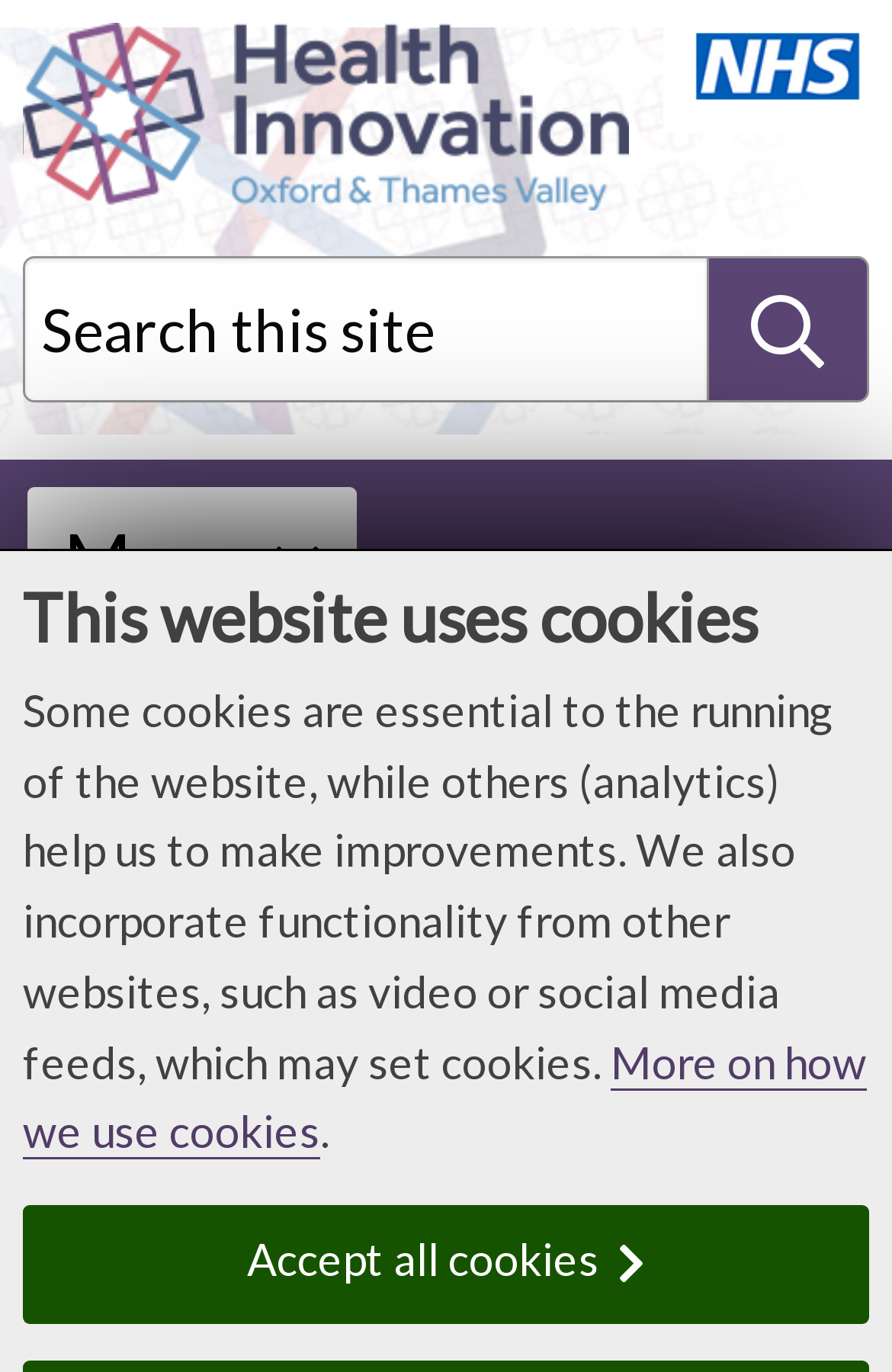Answer briefly with one word or phrase:
How many links are there in the breadcrumbs navigation?

3